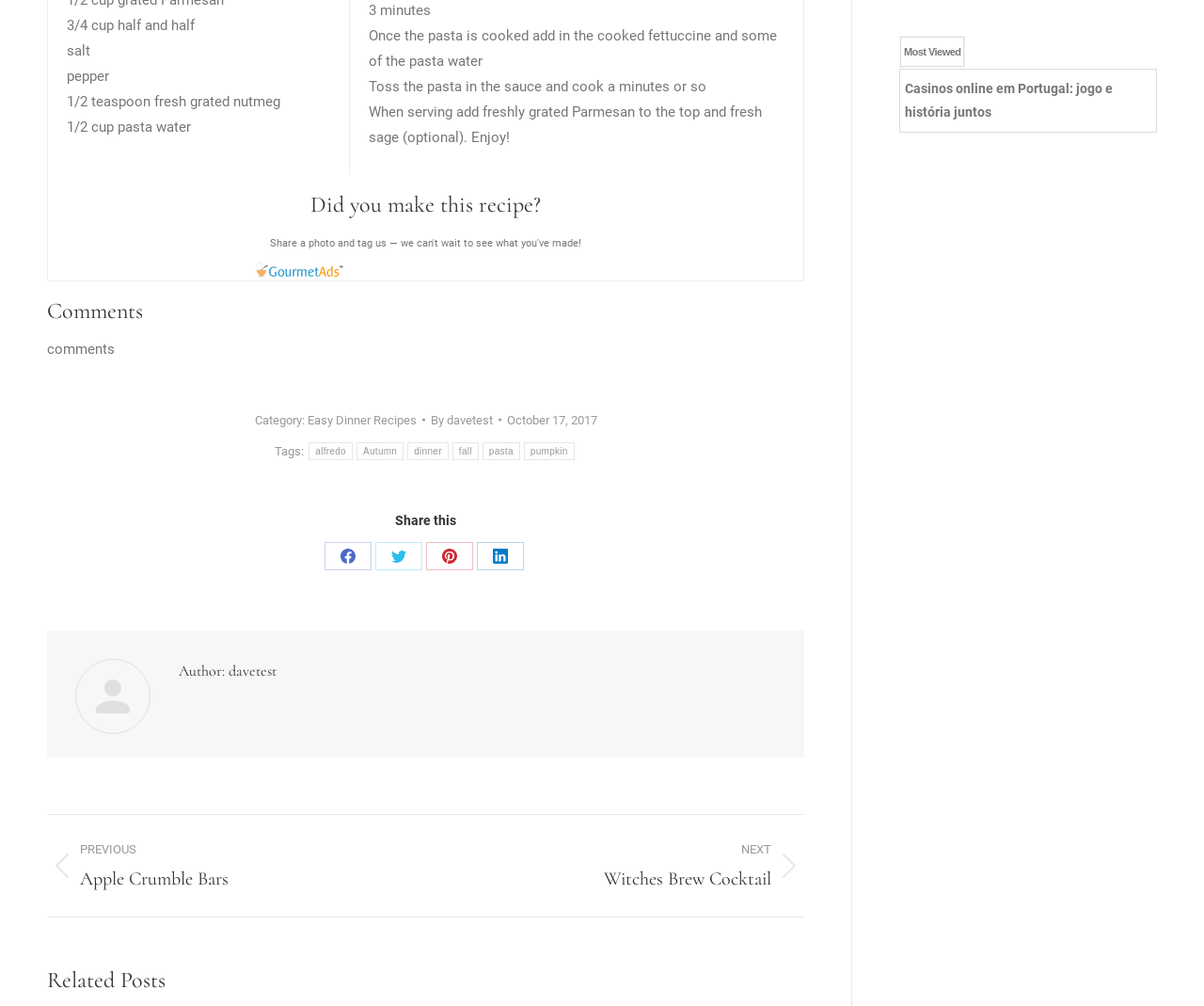What is the recipe's main ingredient?
Please provide a comprehensive answer based on the contents of the image.

Based on the webpage, I can see that the recipe is about cooking fettuccine, which is a type of pasta. The instructions mention adding cooked fettuccine to the sauce, indicating that pasta is the main ingredient.